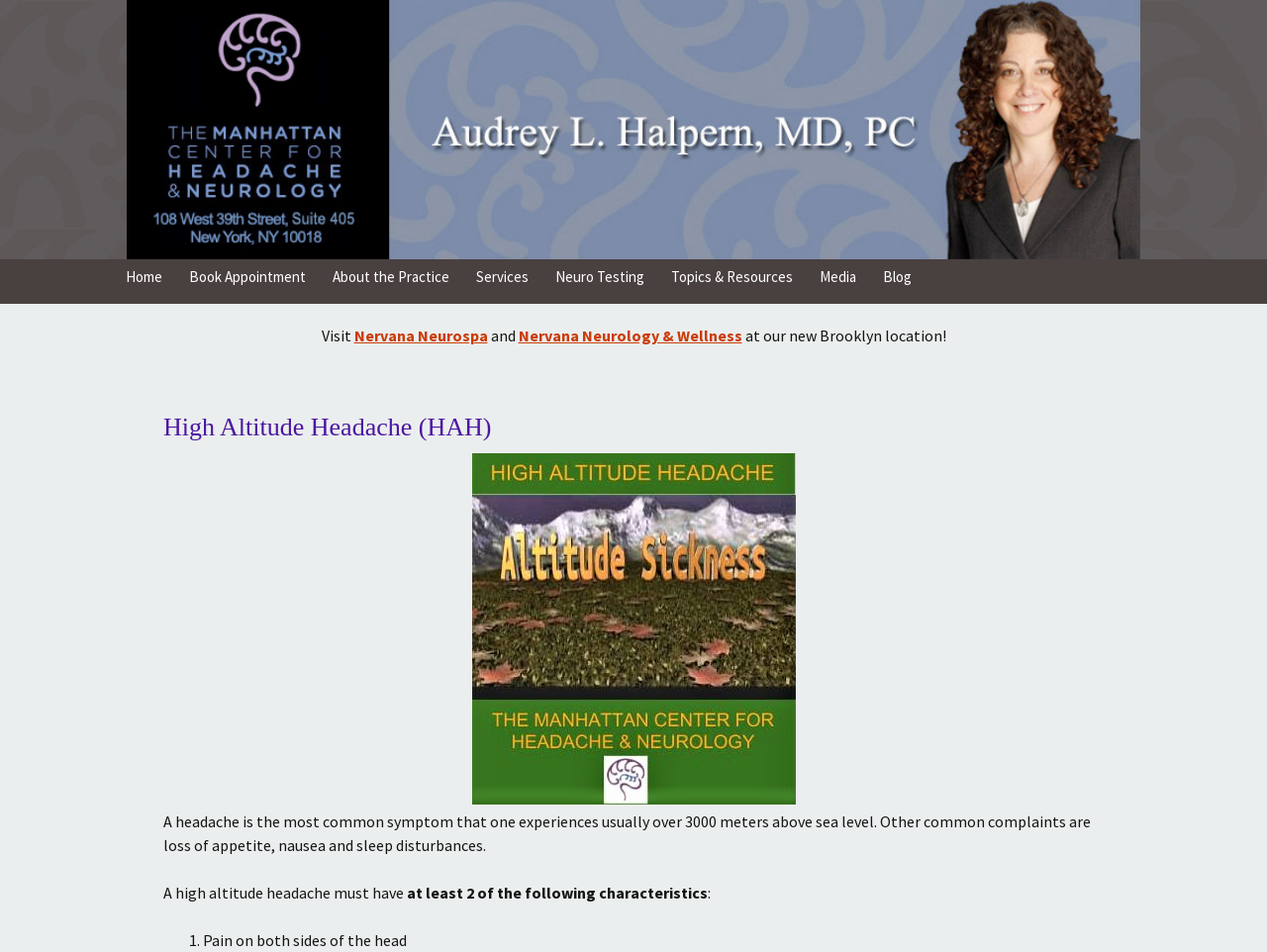Identify and provide the main heading of the webpage.

High Altitude Headache (HAH)